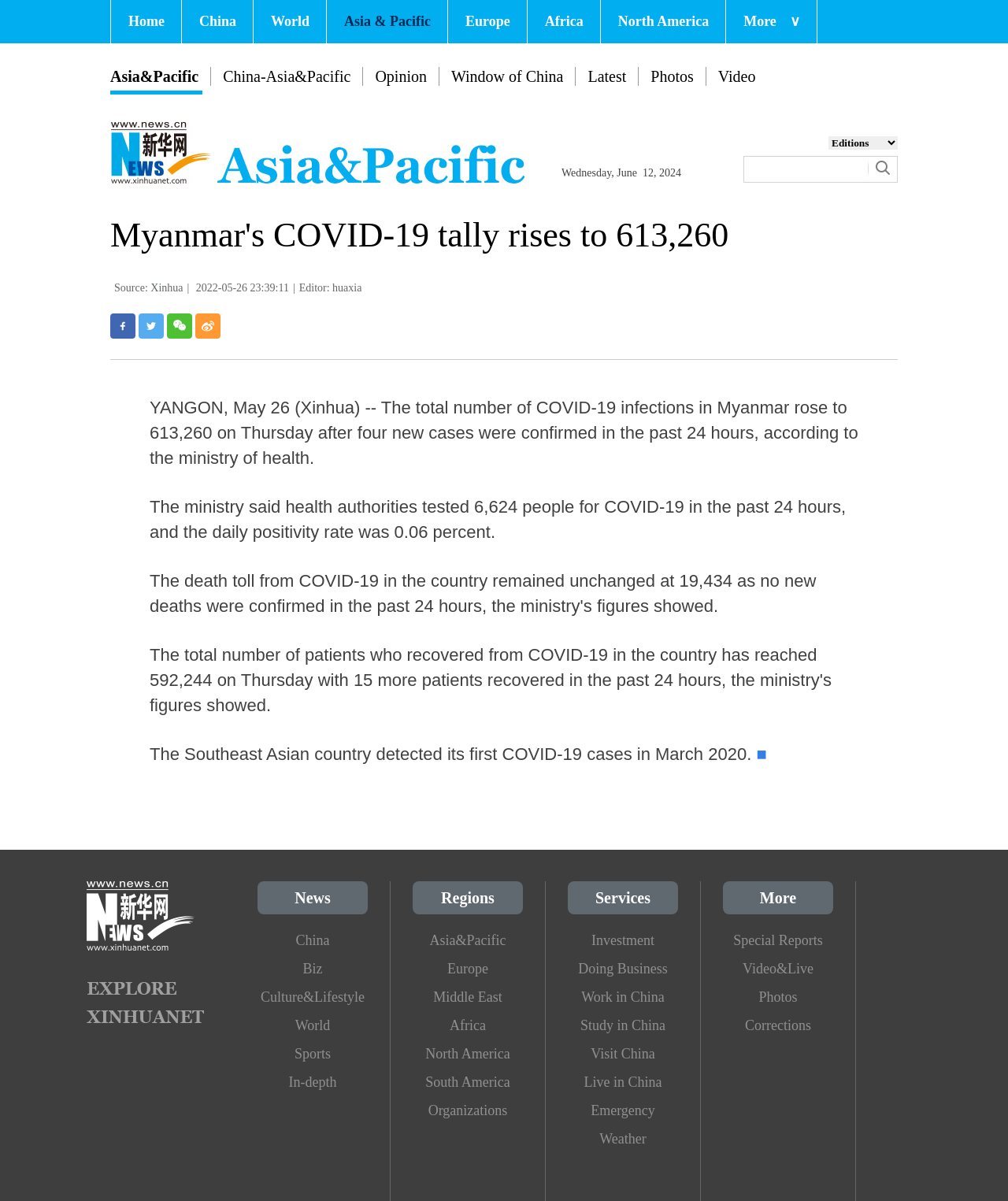Identify and provide the text content of the webpage's primary headline.

Myanmar's COVID-19 tally rises to 613,260